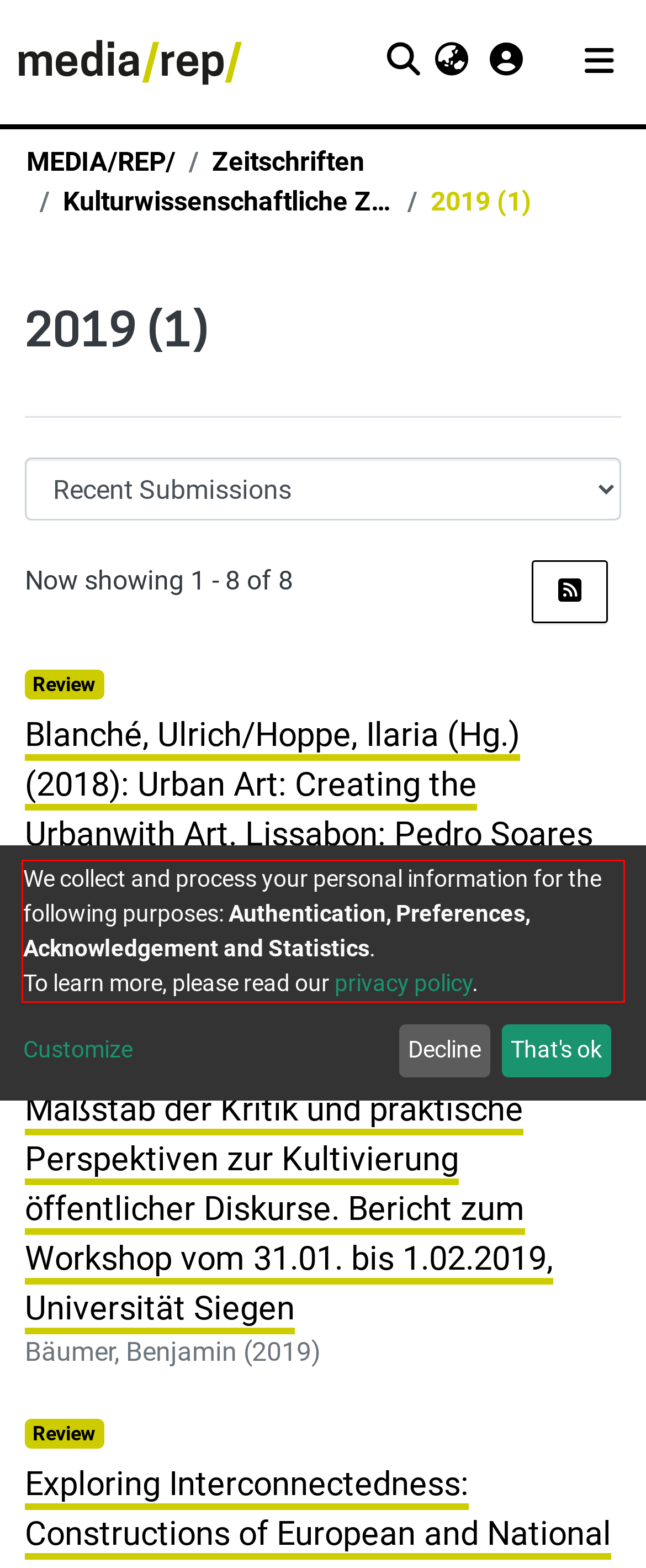Review the webpage screenshot provided, and perform OCR to extract the text from the red bounding box.

We collect and process your personal information for the following purposes: Authentication, Preferences, Acknowledgement and Statistics. To learn more, please read our privacy policy.